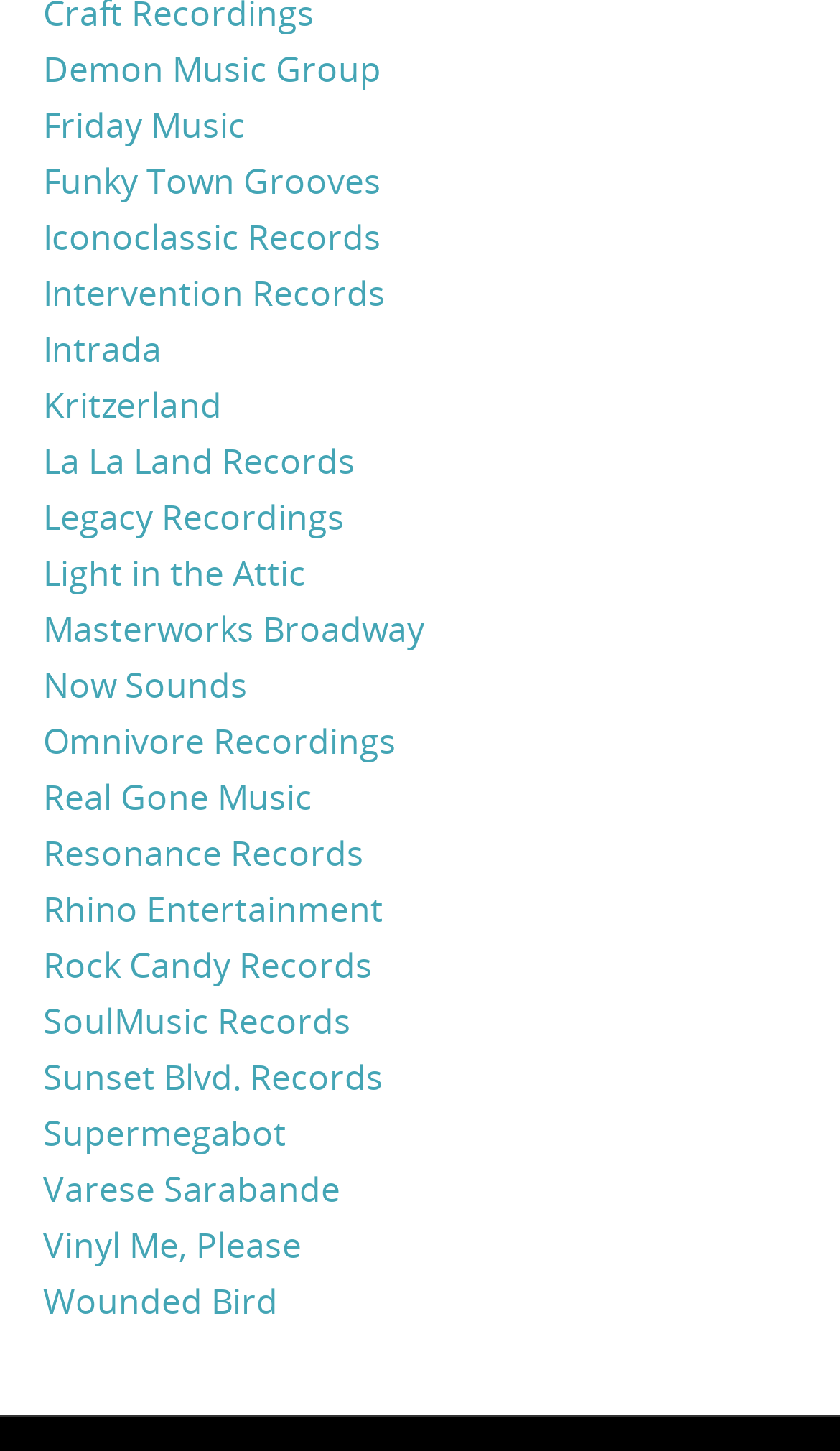Respond to the following question with a brief word or phrase:
Is La La Land Records listed?

Yes